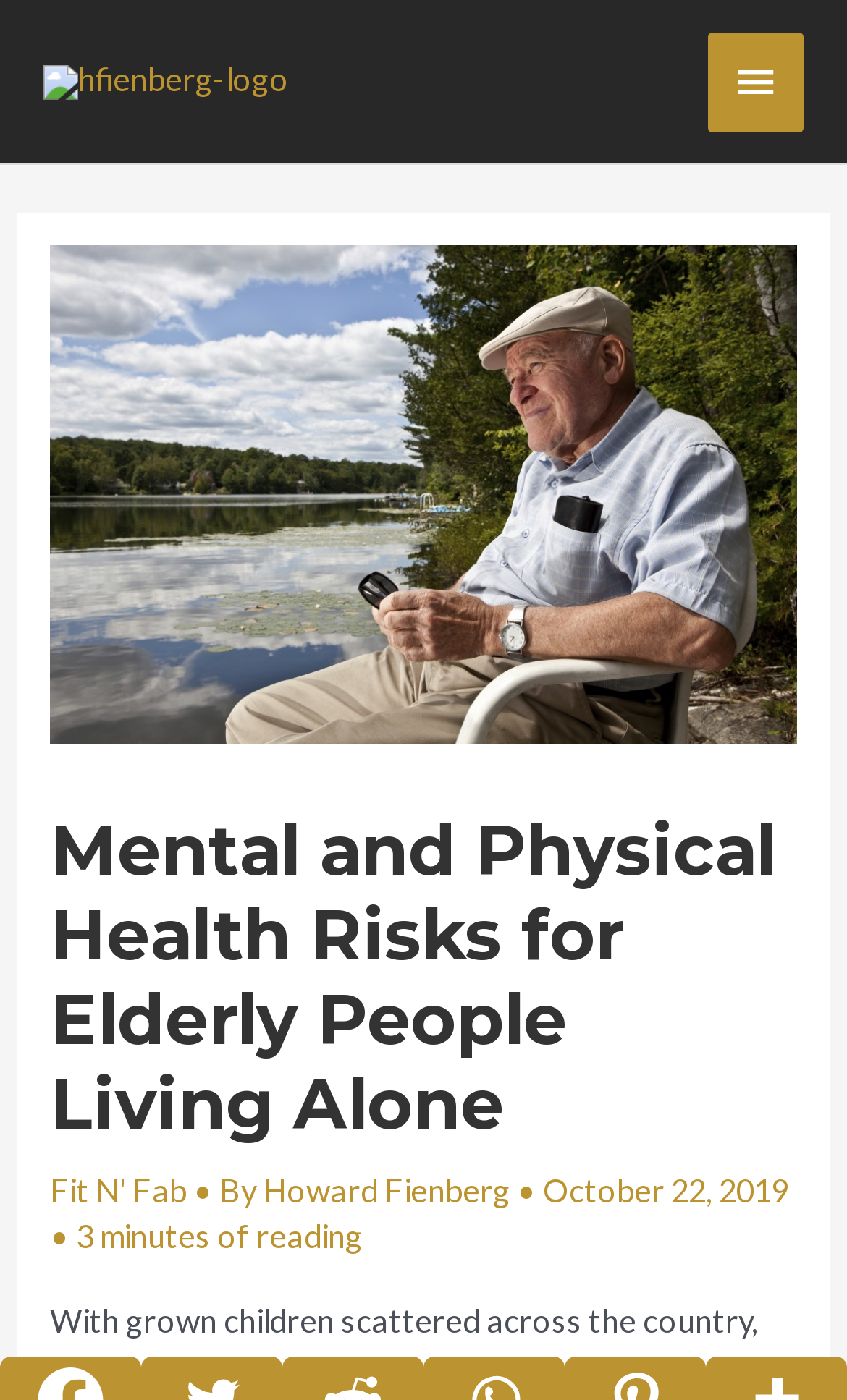Using the description: "Fit N' Fab", determine the UI element's bounding box coordinates. Ensure the coordinates are in the format of four float numbers between 0 and 1, i.e., [left, top, right, bottom].

[0.059, 0.837, 0.22, 0.864]